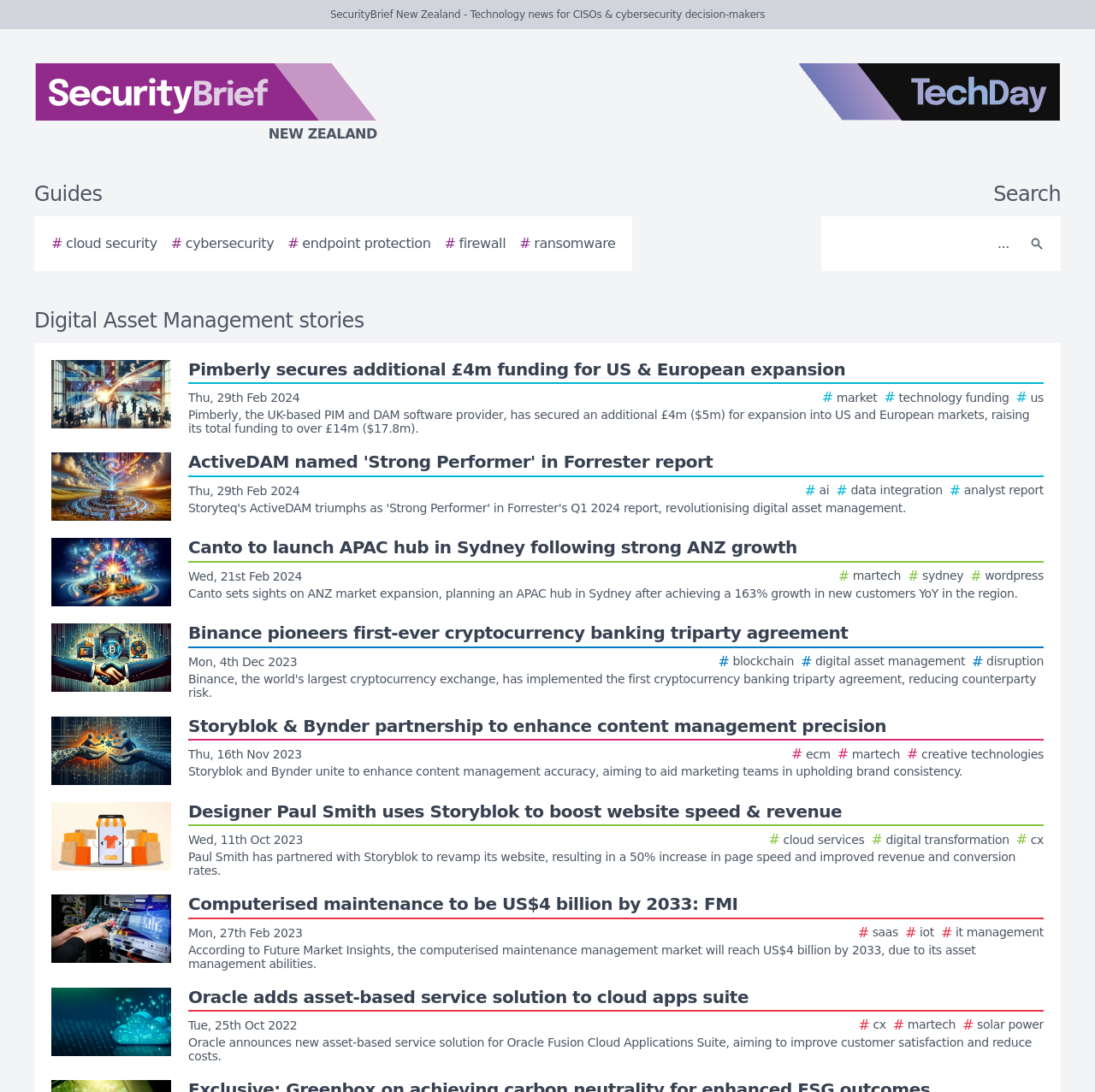What is the purpose of the textbox?
Please provide a detailed answer to the question.

I found a textbox element with the text 'Search' and a button next to it with the same text. This suggests that the purpose of the textbox is to allow users to search for something on the website.